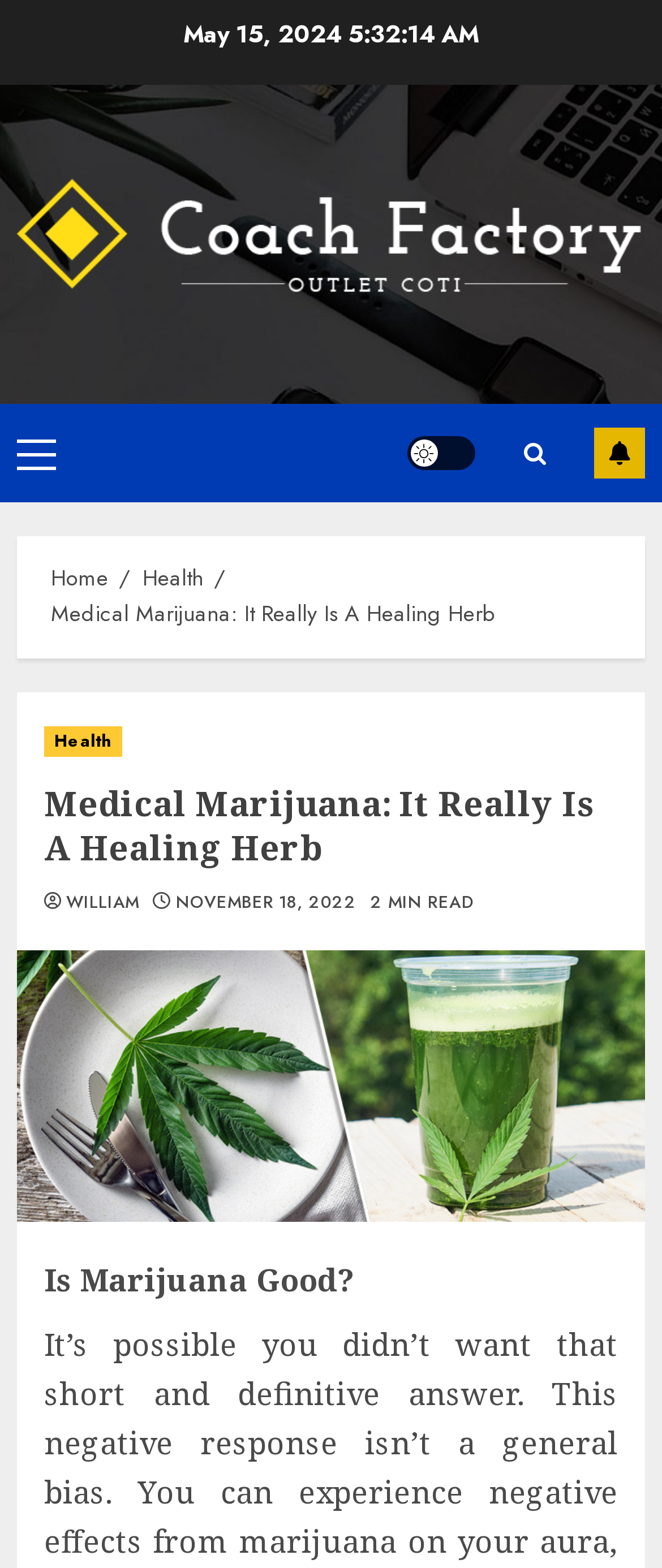Could you specify the bounding box coordinates for the clickable section to complete the following instruction: "Read the article about health"?

[0.067, 0.463, 0.184, 0.482]